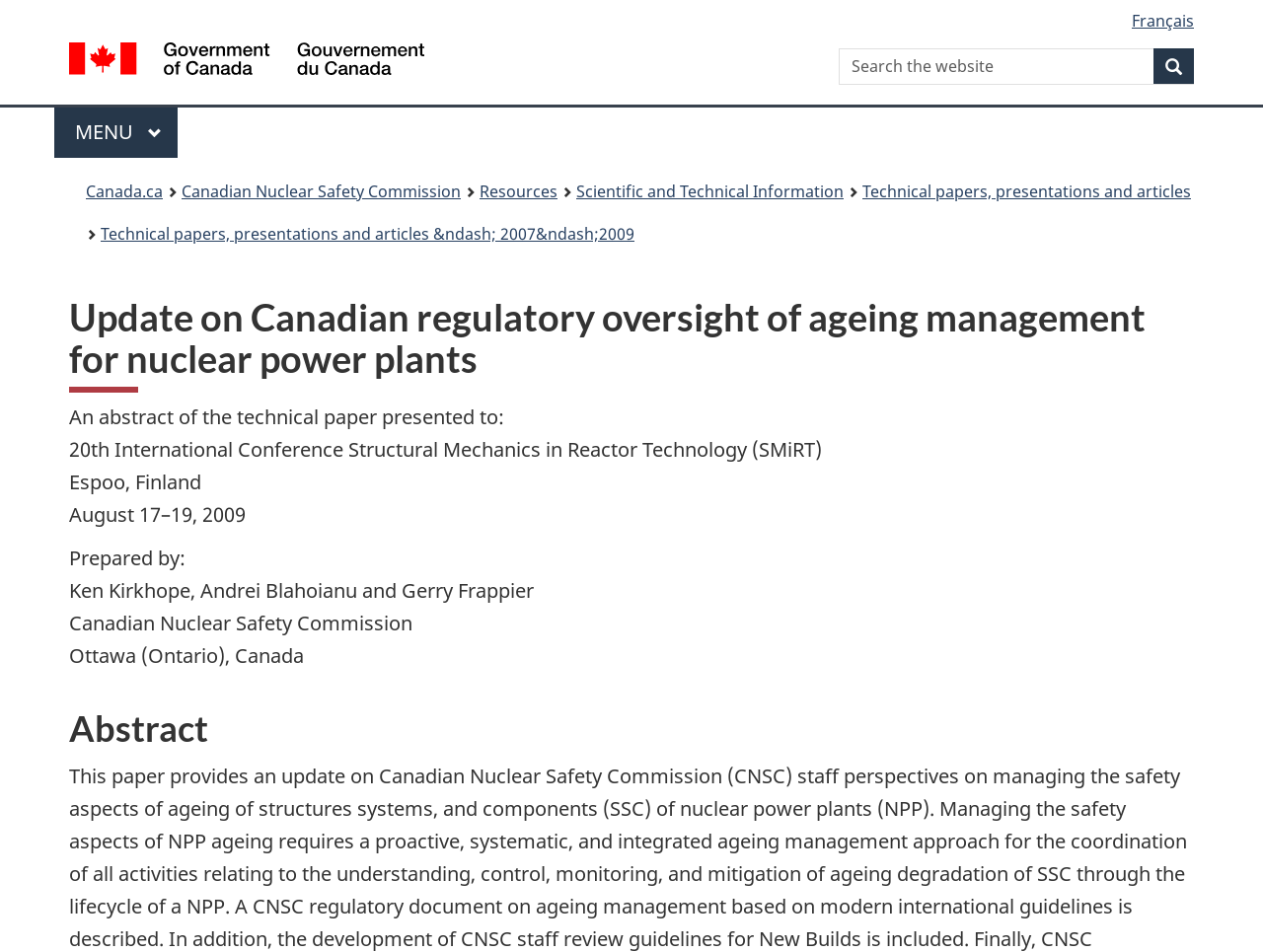Who prepared the technical paper?
We need a detailed and exhaustive answer to the question. Please elaborate.

The technical paper was prepared by Ken Kirkhope, Andrei Blahoianu, and Gerry Frappier because the webpage mentions 'Prepared by: Ken Kirkhope, Andrei Blahoianu and Gerry Frappier' in the section about the technical paper.